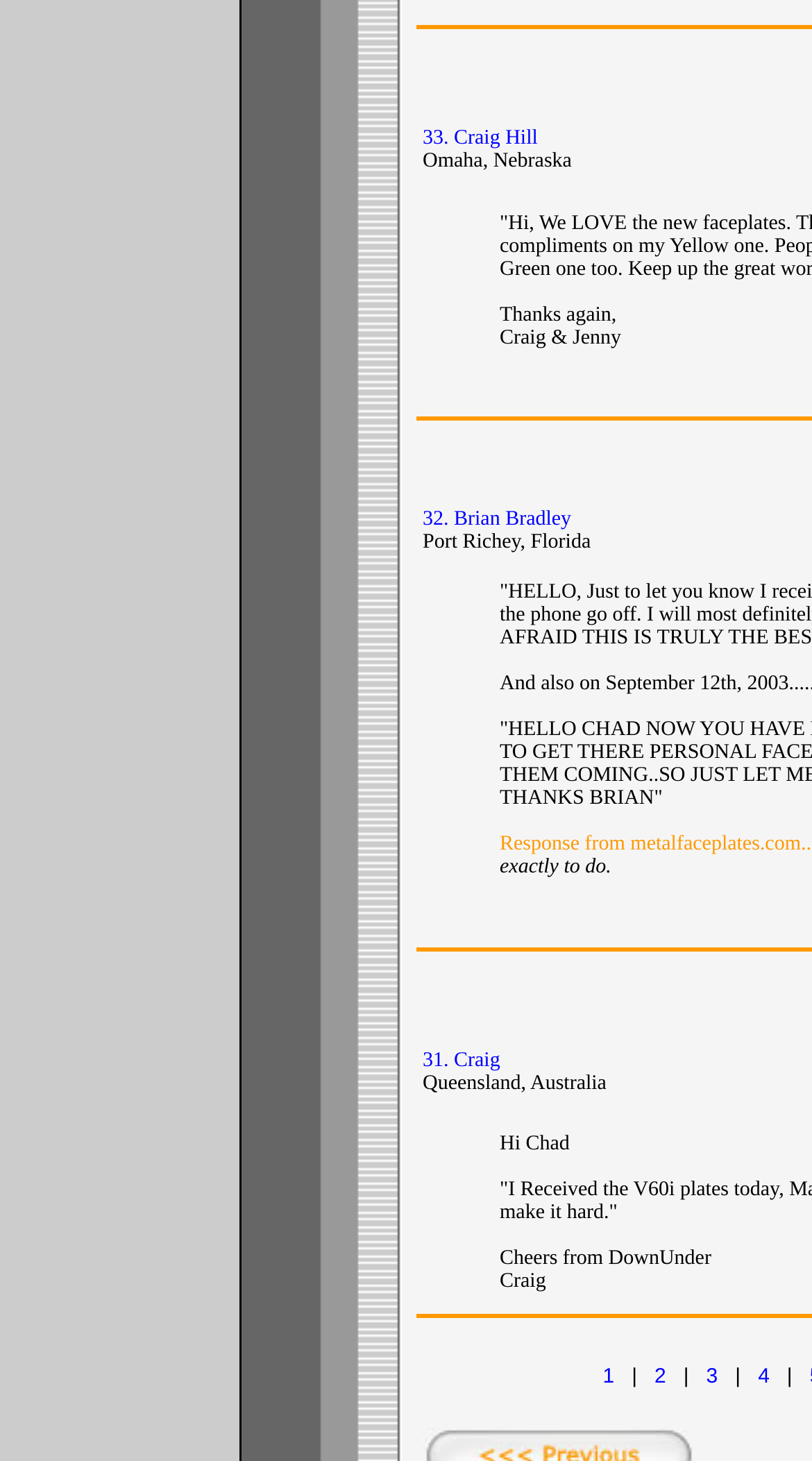Specify the bounding box coordinates of the region I need to click to perform the following instruction: "Go to page 2". The coordinates must be four float numbers in the range of 0 to 1, i.e., [left, top, right, bottom].

[0.806, 0.935, 0.82, 0.951]